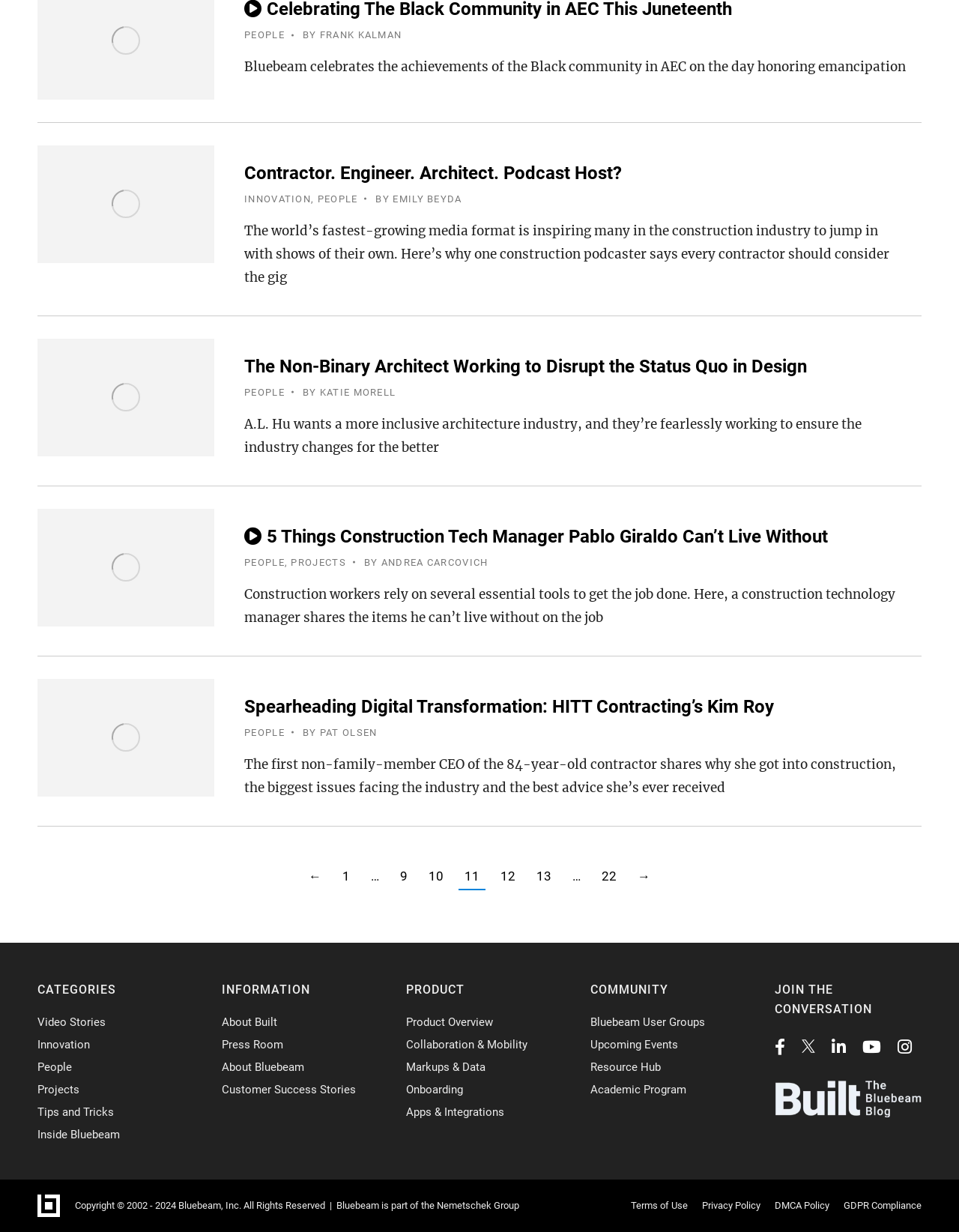Please give a concise answer to this question using a single word or phrase: 
What is the category of the article with the title 'Contractor. Engineer. Architect. Podcast Host?'?

People